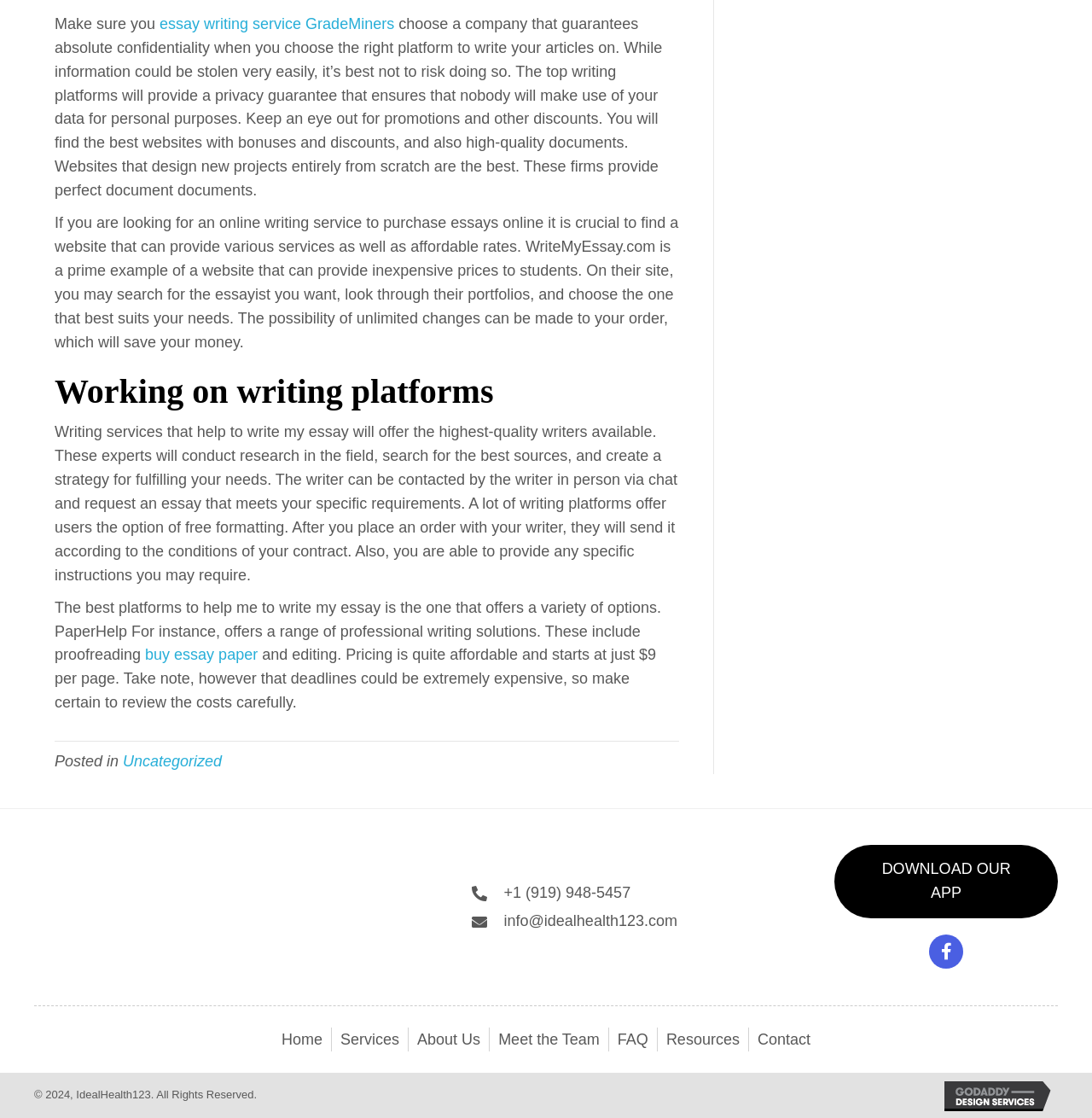Locate the bounding box coordinates of the clickable area needed to fulfill the instruction: "Click on the link to buy essay paper".

[0.133, 0.578, 0.236, 0.593]